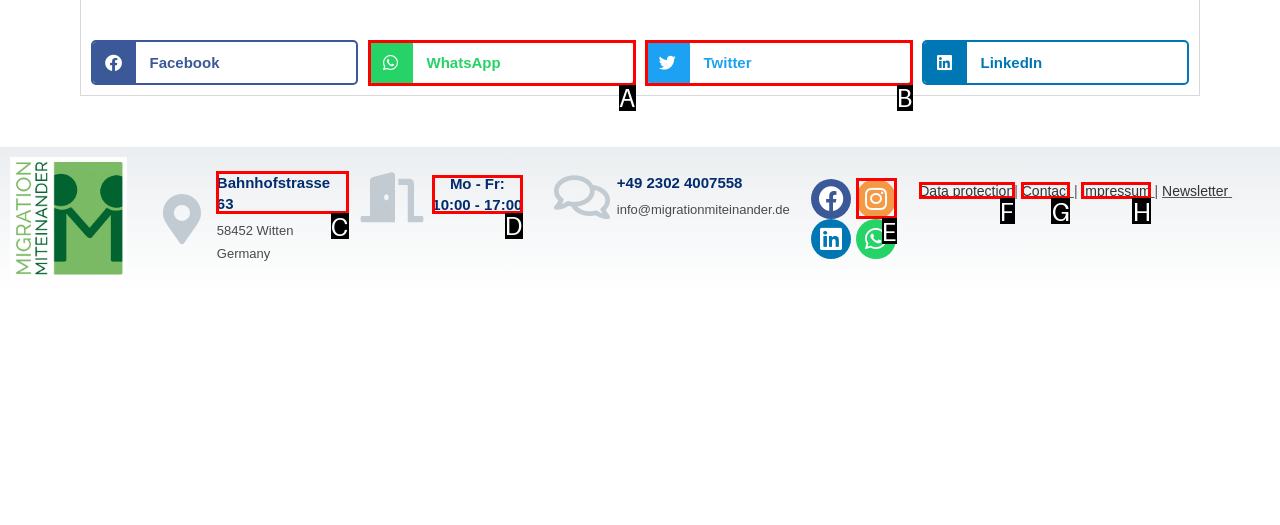From the available options, which lettered element should I click to complete this task: View address?

C